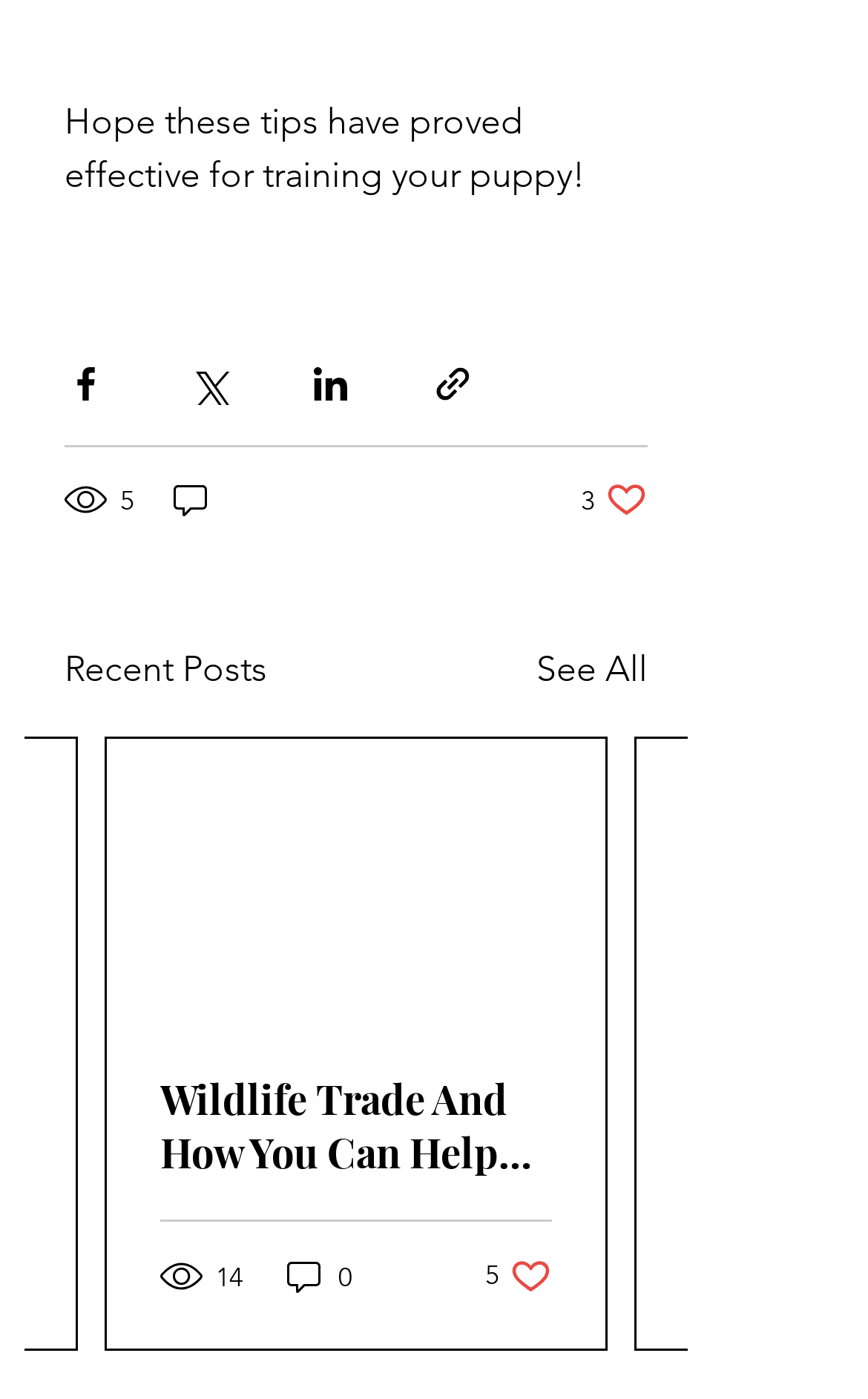Find the bounding box coordinates for the UI element that matches this description: "See All".

[0.618, 0.46, 0.746, 0.498]